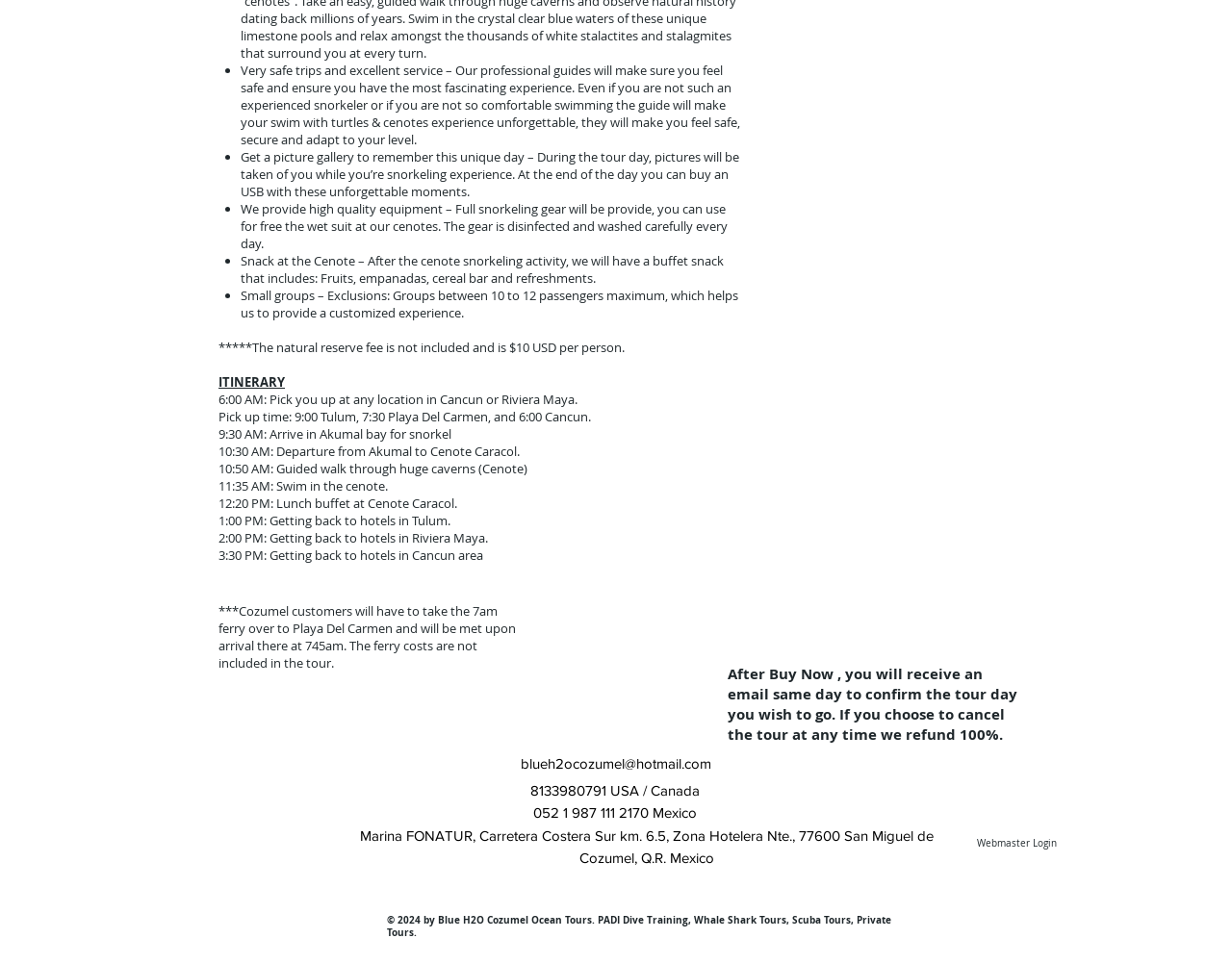Please examine the image and answer the question with a detailed explanation:
What is the cost of the ferry for Cozumel customers?

I found this information in the text '***Cozumel customers will have to take the 7am ferry over to Playa Del Carmen and will be met upon arrival there at 745am. The ferry costs are not included in the tour.' This indicates that the cost of the ferry is not included in the tour price.